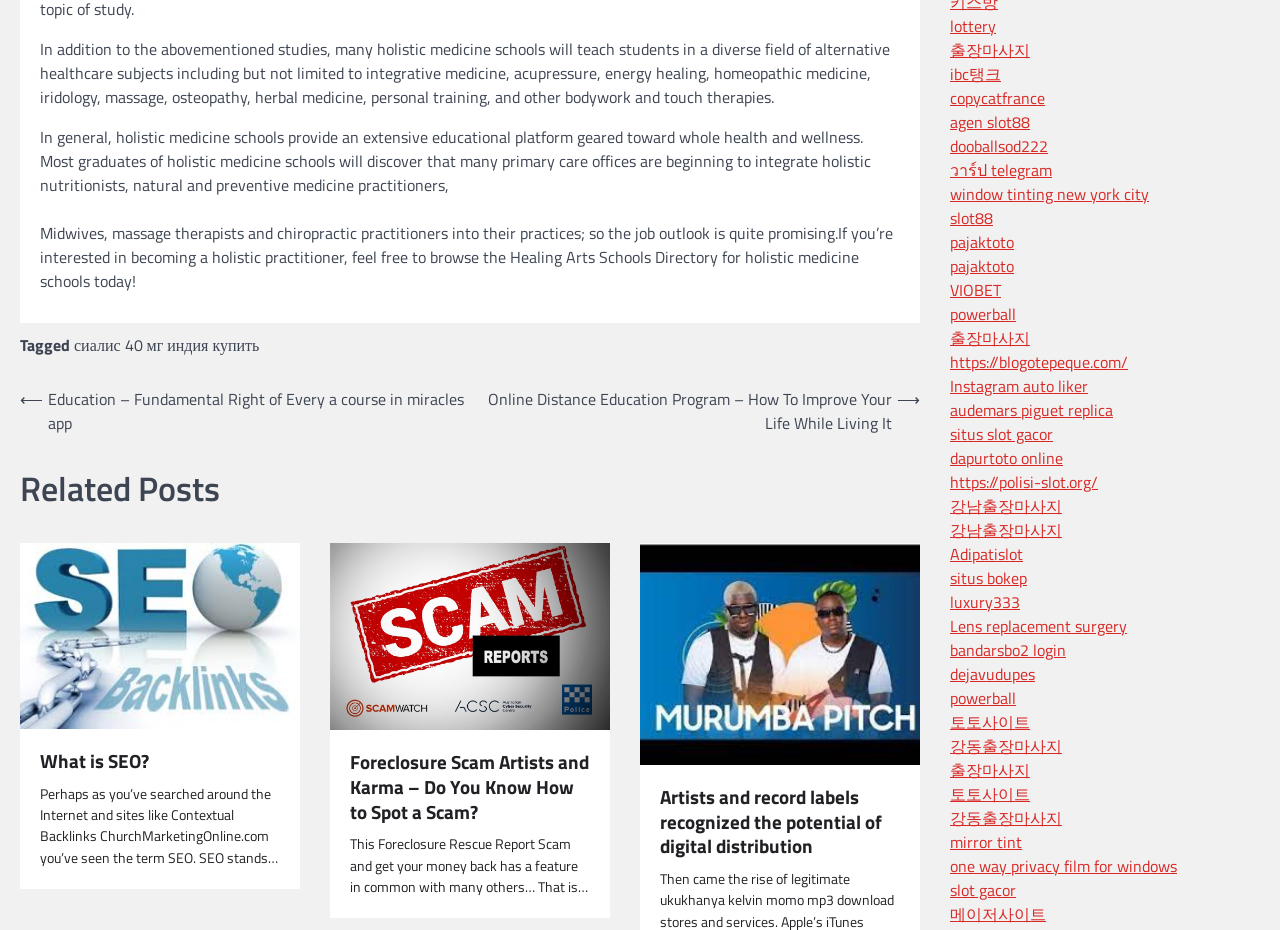Using the elements shown in the image, answer the question comprehensively: What is the main topic of the webpage?

The webpage appears to be discussing holistic medicine, as the text mentions 'holistic medicine schools', 'integrative medicine', 'acupressure', and other related topics.